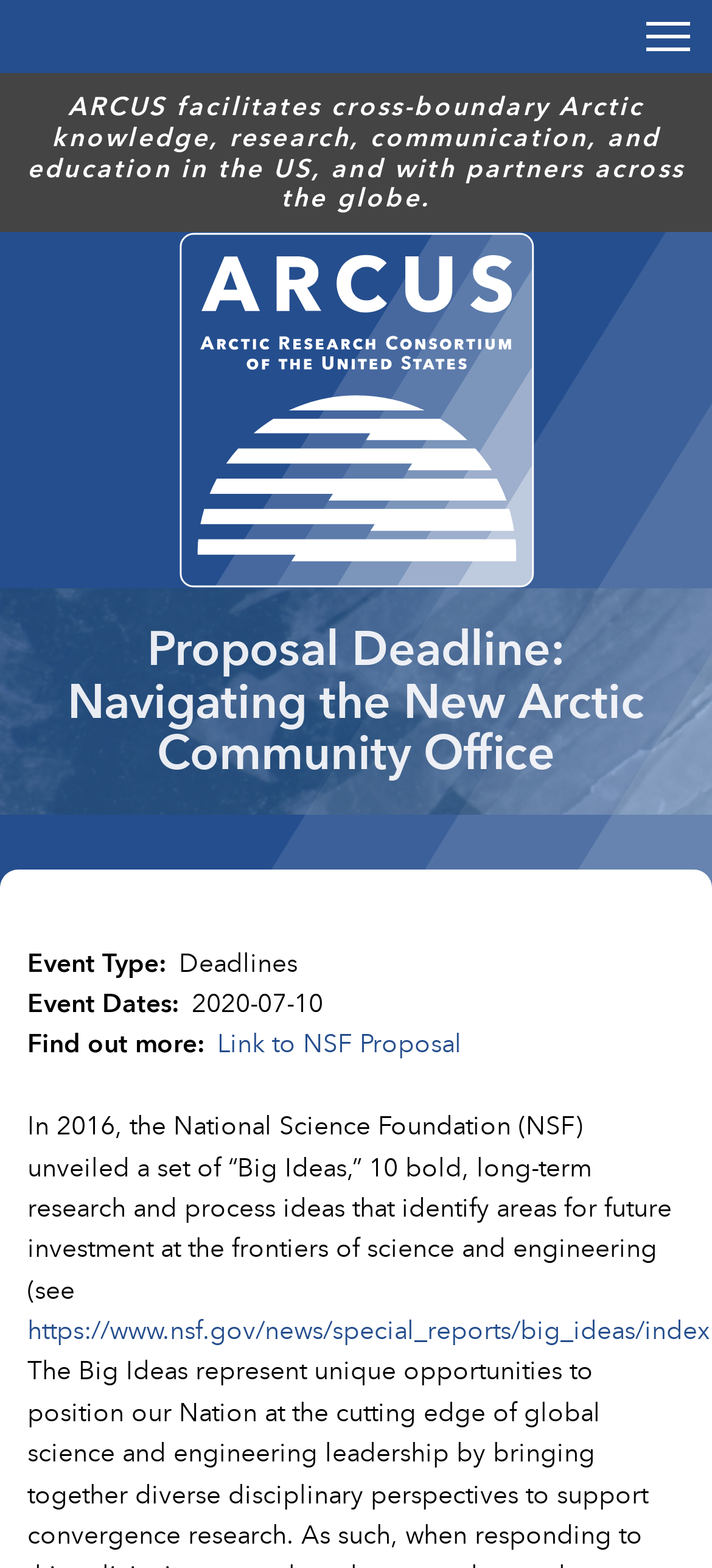Based on the description "Link to NSF Proposal", find the bounding box of the specified UI element.

[0.305, 0.652, 0.649, 0.678]